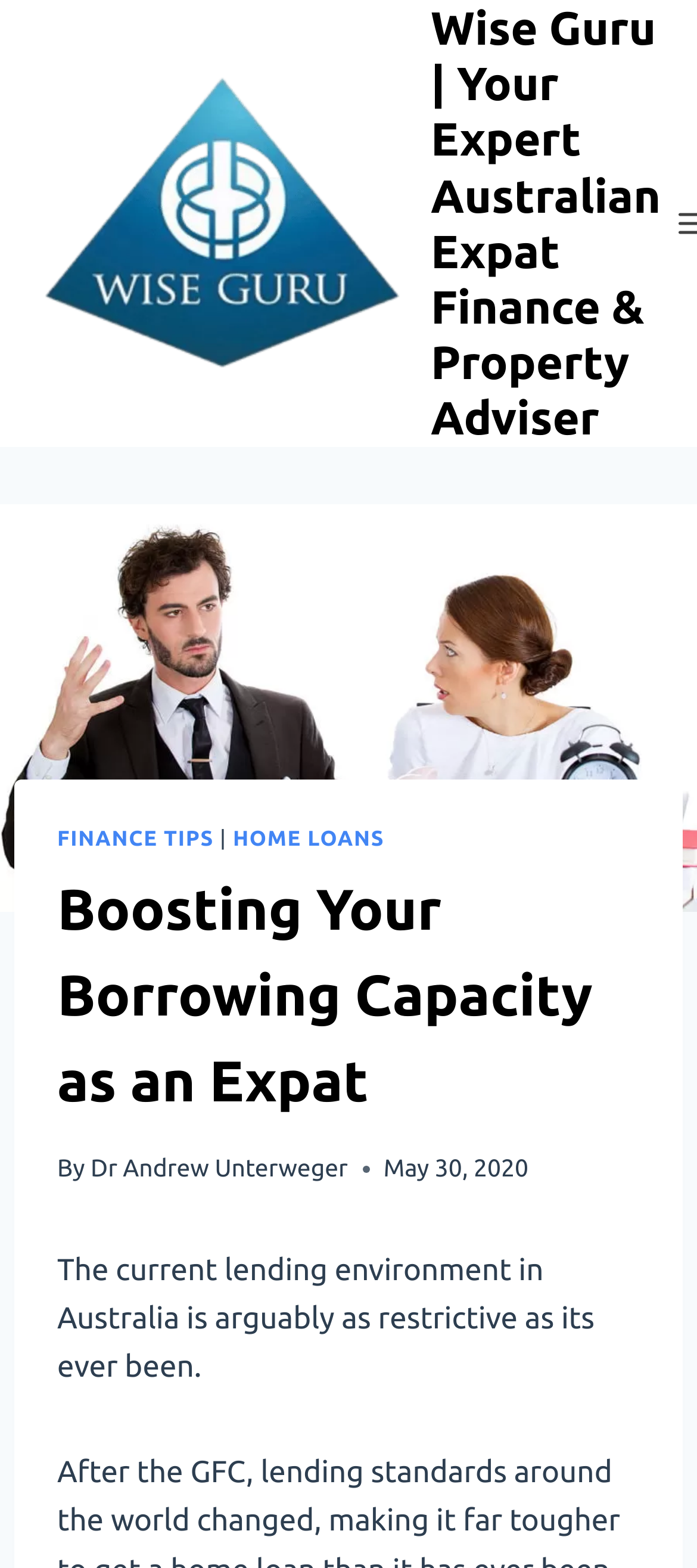Provide a one-word or short-phrase response to the question:
What is the name of the website?

Wise Guru